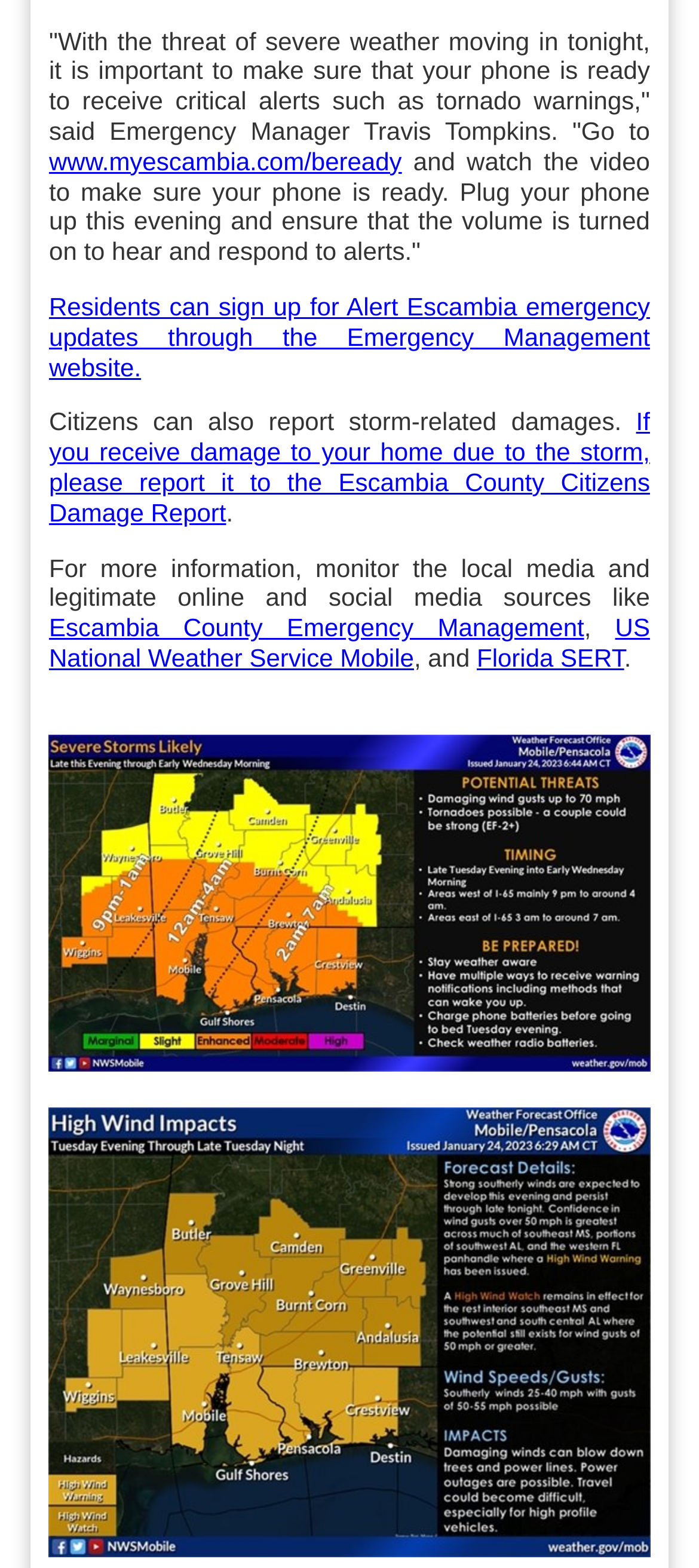Please provide a comprehensive response to the question based on the details in the image: How many links are provided for severe weather updates?

The webpage provides three links for severe weather updates, which are Escambia County Emergency Management, US National Weather Service Mobile, and Florida SERT, allowing users to access different sources of information for severe weather updates.